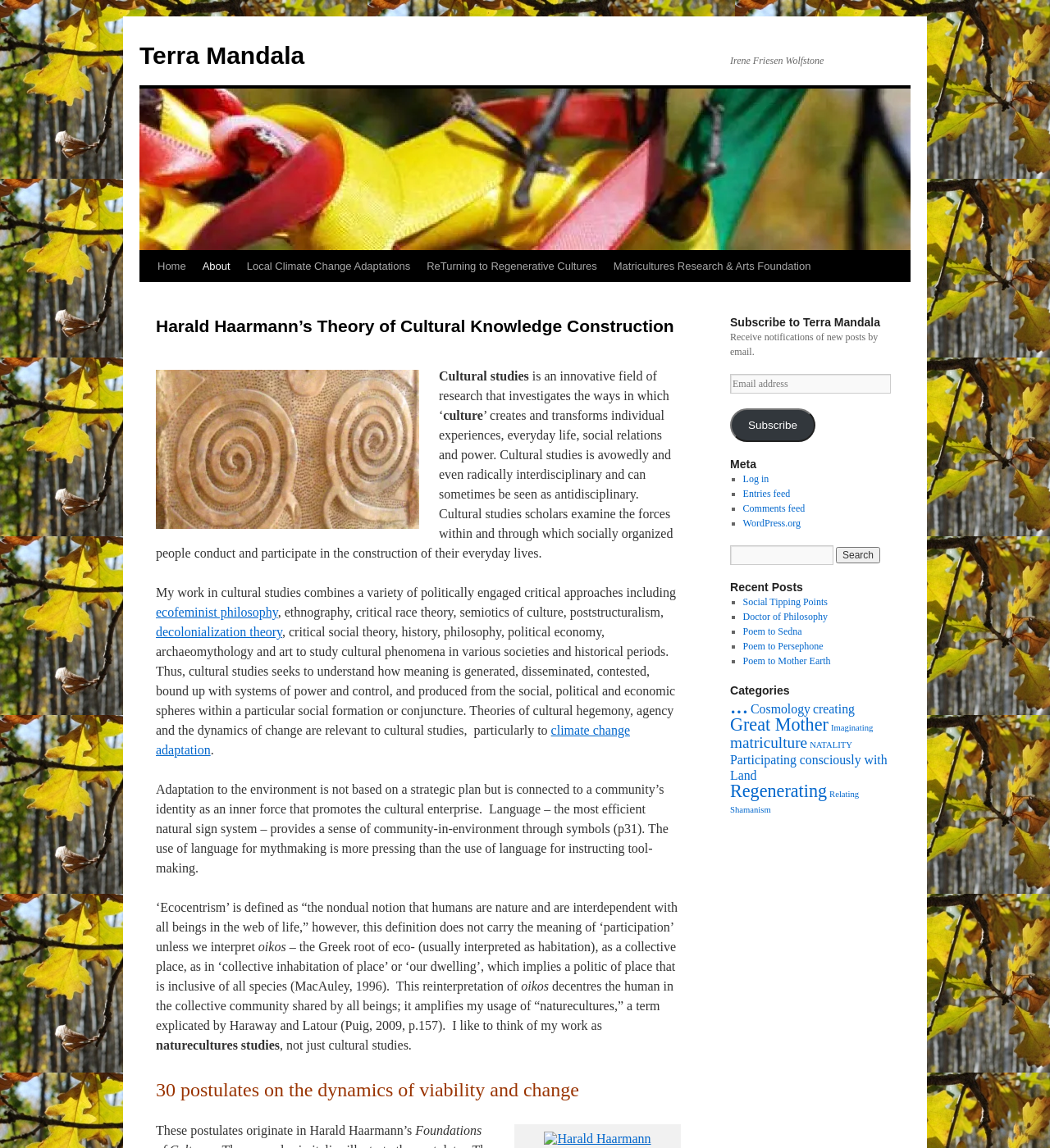Specify the bounding box coordinates of the region I need to click to perform the following instruction: "Learn about Local Climate Change Adaptations". The coordinates must be four float numbers in the range of 0 to 1, i.e., [left, top, right, bottom].

[0.227, 0.219, 0.399, 0.246]